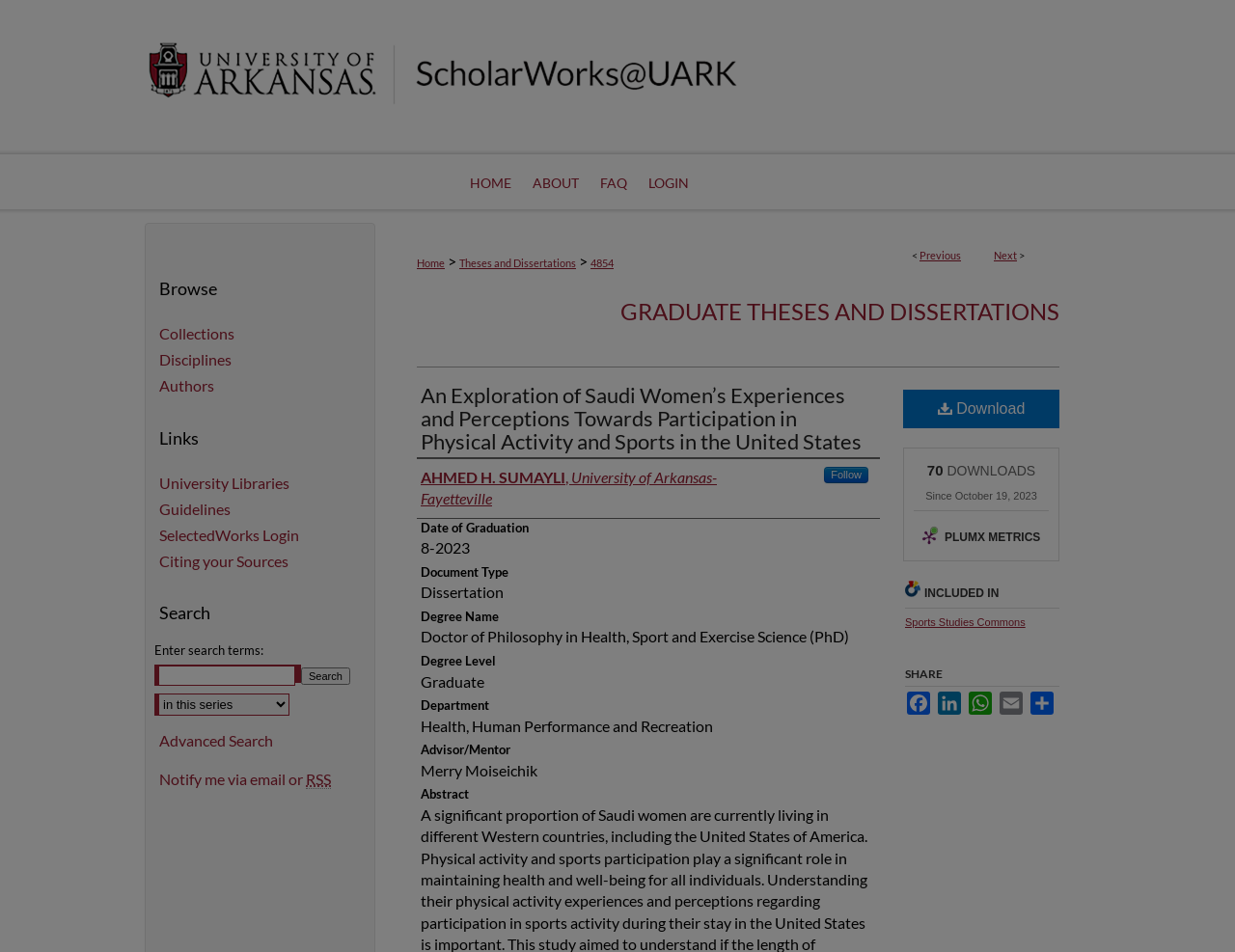Identify the bounding box coordinates of the region that should be clicked to execute the following instruction: "View the 'ScholarWorks@UARK' page".

[0.117, 0.0, 0.883, 0.157]